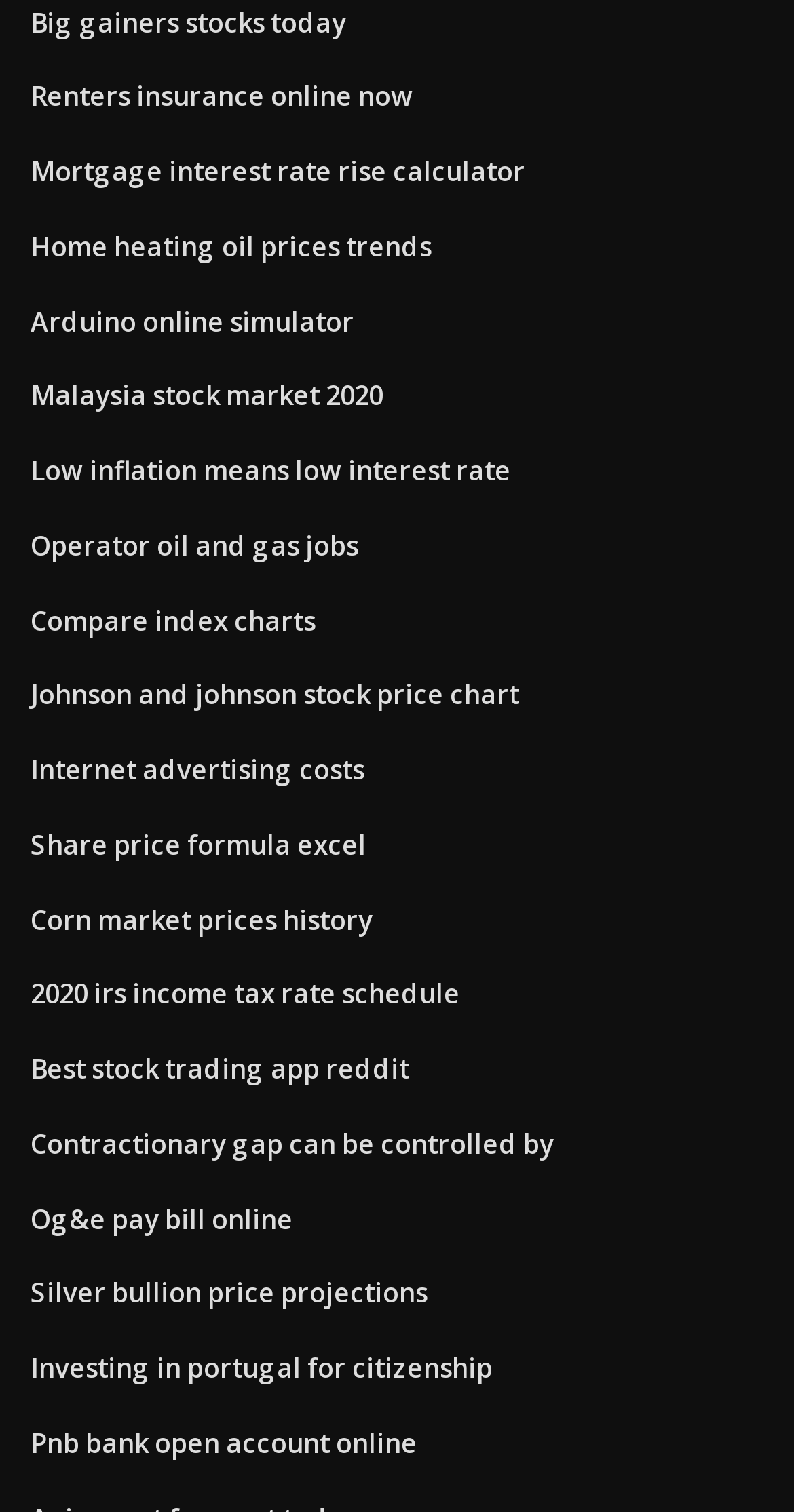Show me the bounding box coordinates of the clickable region to achieve the task as per the instruction: "Simulate Arduino online".

[0.038, 0.2, 0.446, 0.224]